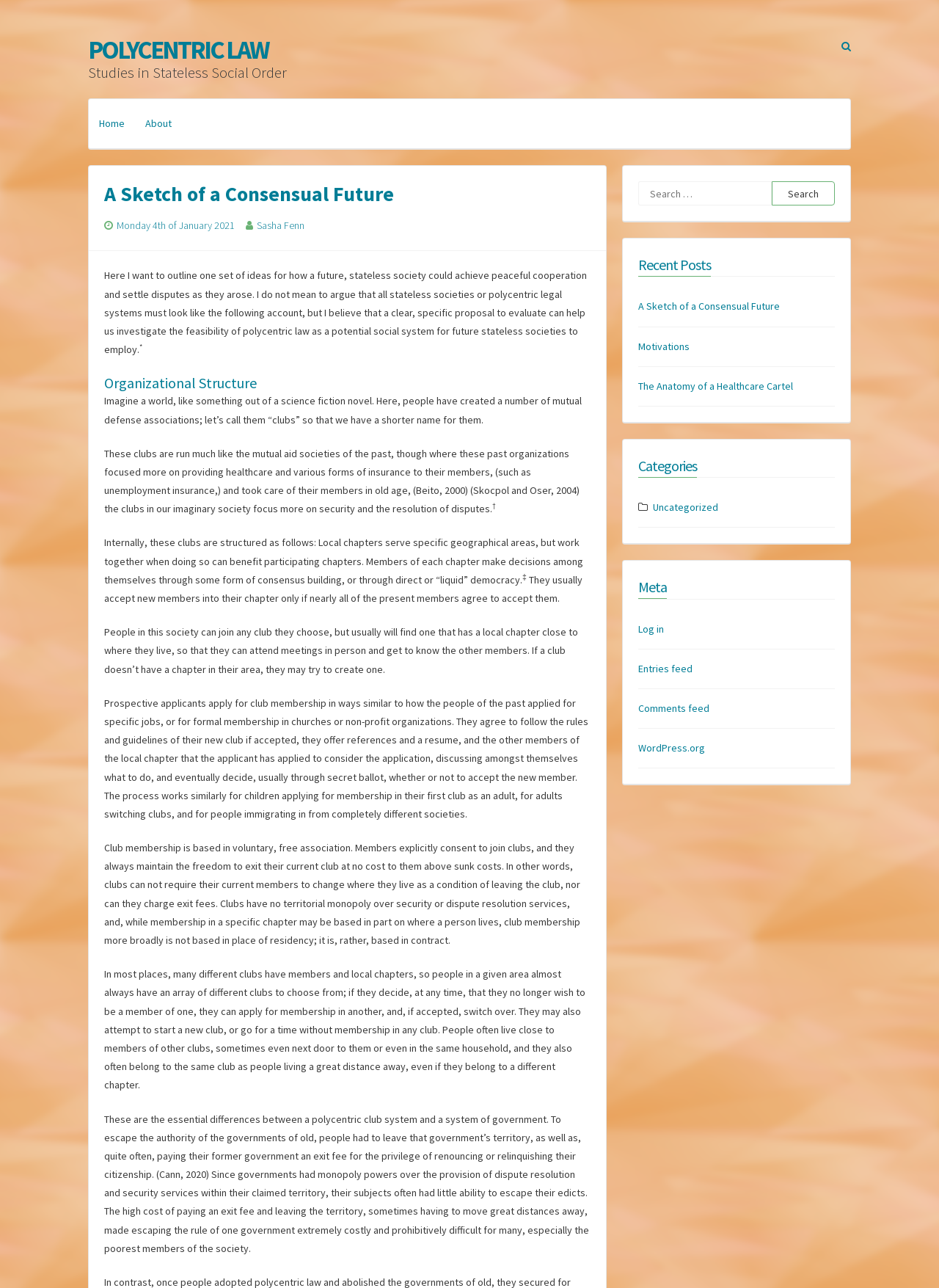Determine the bounding box coordinates (top-left x, top-left y, bottom-right x, bottom-right y) of the UI element described in the following text: About

[0.144, 0.077, 0.194, 0.115]